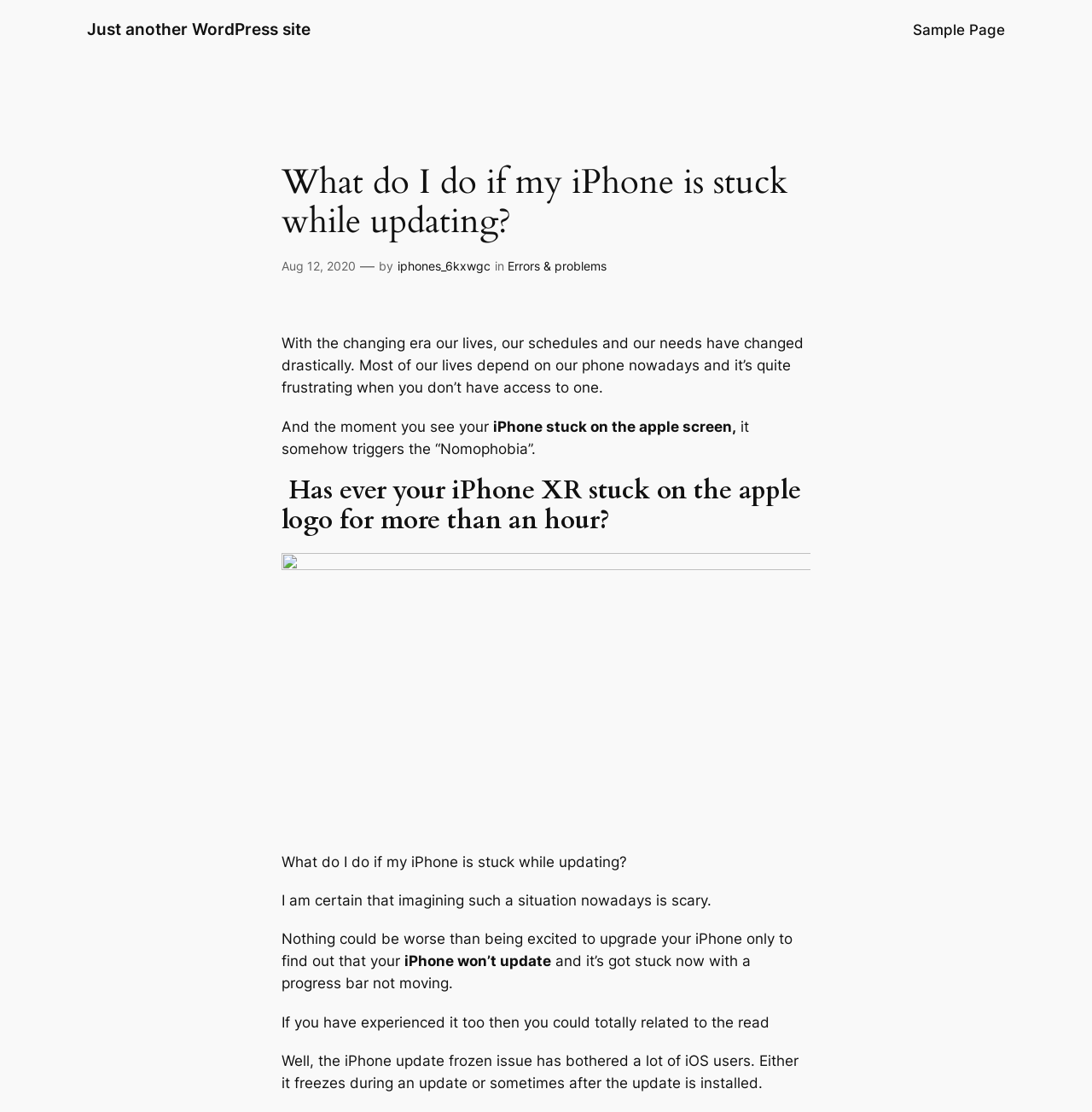Please answer the following question using a single word or phrase: 
What is the iPhone model mentioned in the article?

iPhone XR